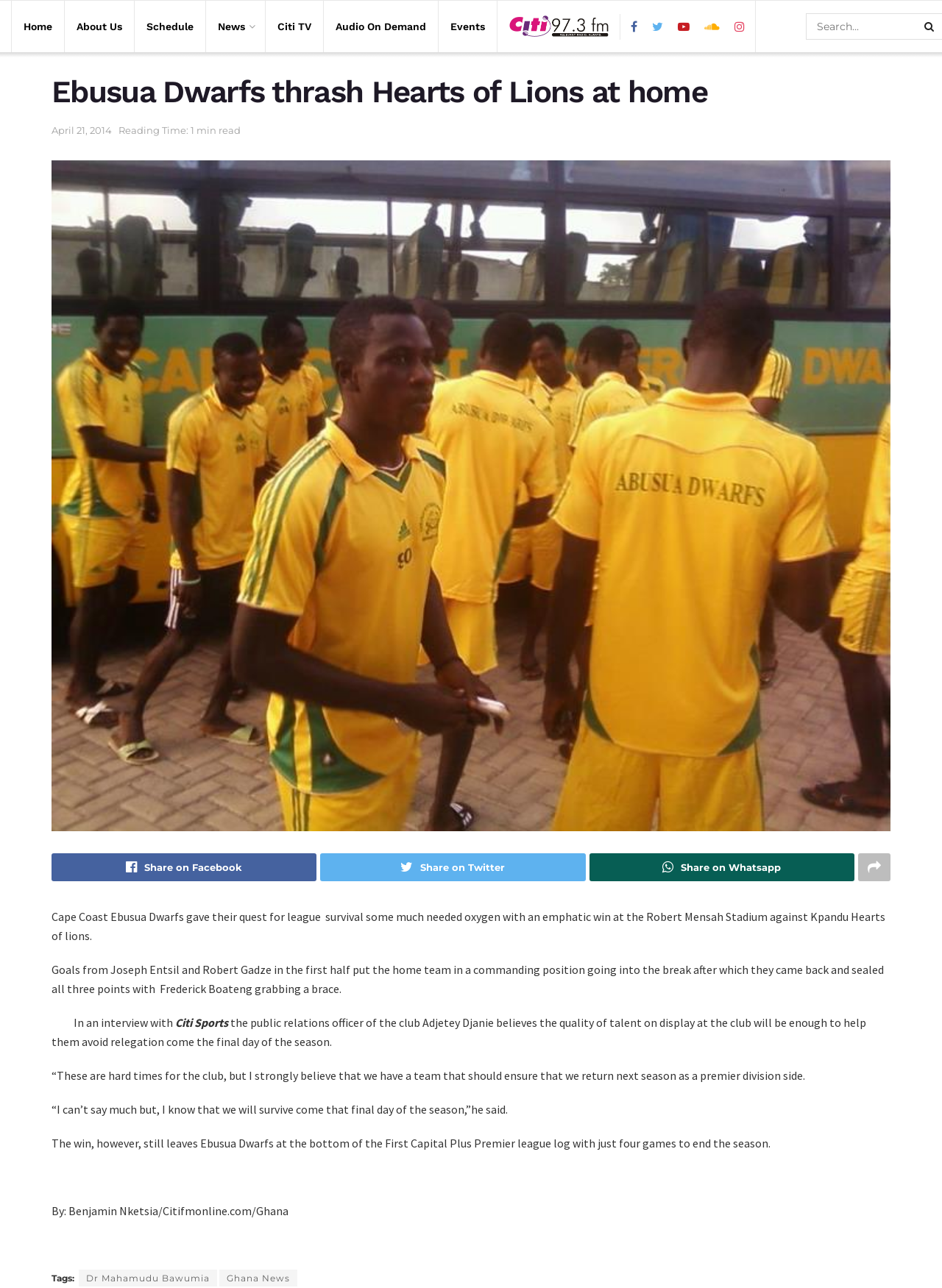Find the bounding box coordinates of the area to click in order to follow the instruction: "View the 'Schedule'".

[0.155, 0.013, 0.205, 0.029]